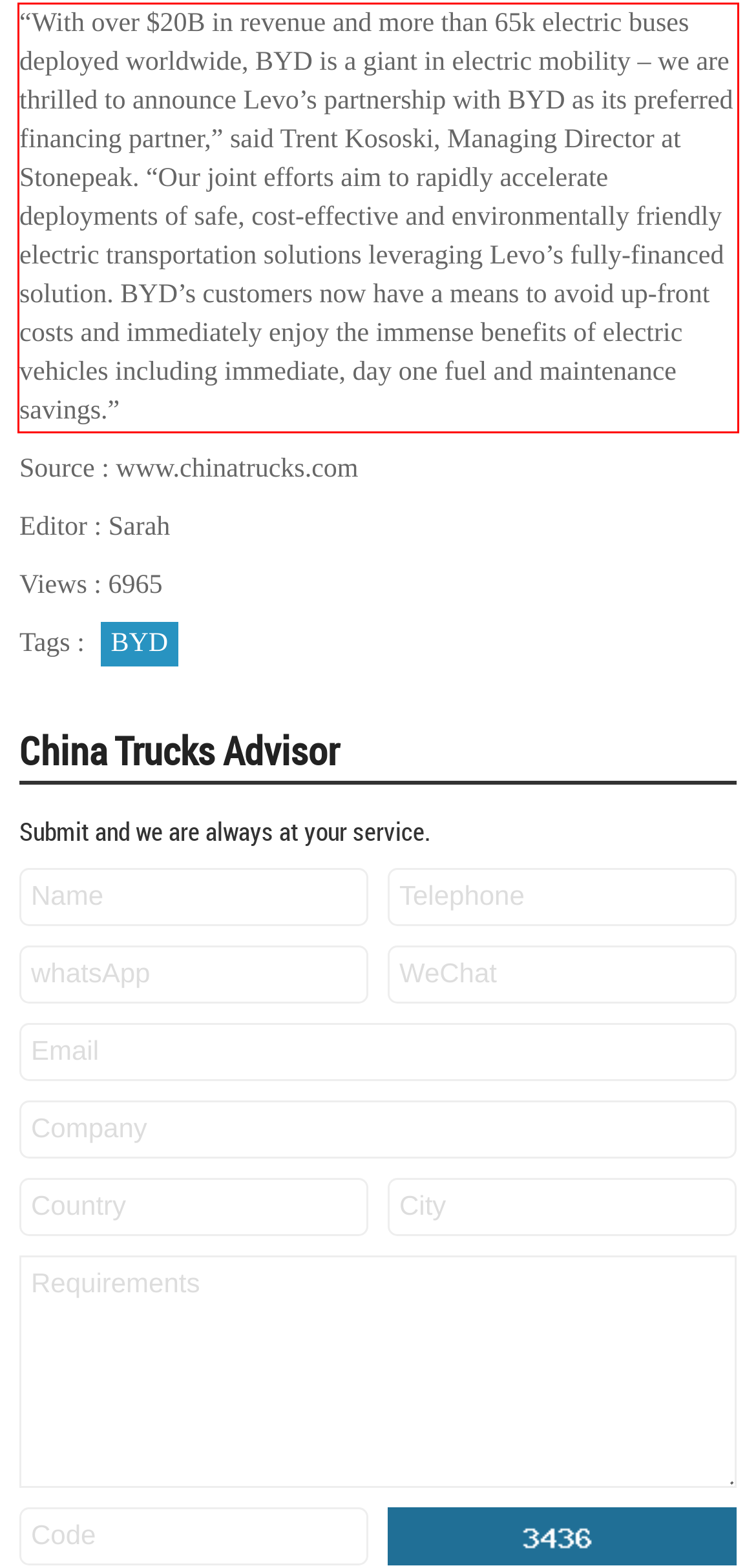Given a webpage screenshot, identify the text inside the red bounding box using OCR and extract it.

“With over $20B in revenue and more than 65k electric buses deployed worldwide, BYD is a giant in electric mobility – we are thrilled to announce Levo’s partnership with BYD as its preferred financing partner,” said Trent Kososki, Managing Director at Stonepeak. “Our joint efforts aim to rapidly accelerate deployments of safe, cost-effective and environmentally friendly electric transportation solutions leveraging Levo’s fully-financed solution. BYD’s customers now have a means to avoid up-front costs and immediately enjoy the immense benefits of electric vehicles including immediate, day one fuel and maintenance savings.”